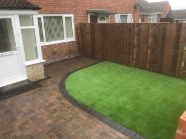Detail every visible element in the image extensively.

The image showcases a beautifully designed outdoor space featuring a blend of materials. On the left, there's an entrance with a white door framed by a large window, providing ample light to the area. The ground is primarily paved with blocks in a rustic brown hue, forming an attractive pathway. Adjacent to the pathway lies a vibrant green artificial lawn, subtly curved to add a soft, organic feel to the landscape. Surrounding the lawn is a neat border of dark bricks, enhancing the contrast with the grass and offering a defined edge against the wooden fence that encloses the backyard. This combination of elements creates a low-maintenance yet visually appealing outdoor area, ideal for relaxation and leisure.